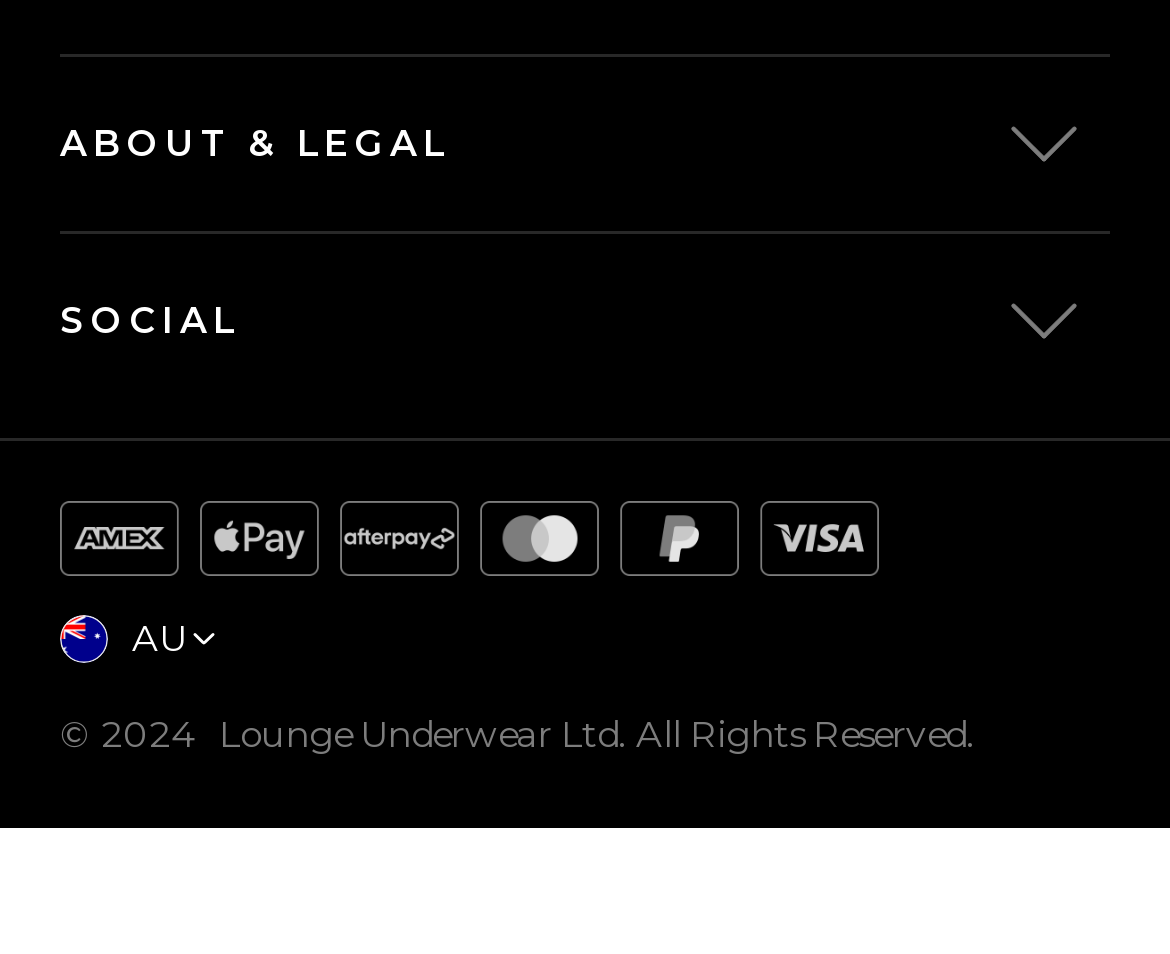Locate the bounding box coordinates of the clickable area needed to fulfill the instruction: "Go to Our Story".

[0.051, 0.25, 0.336, 0.319]